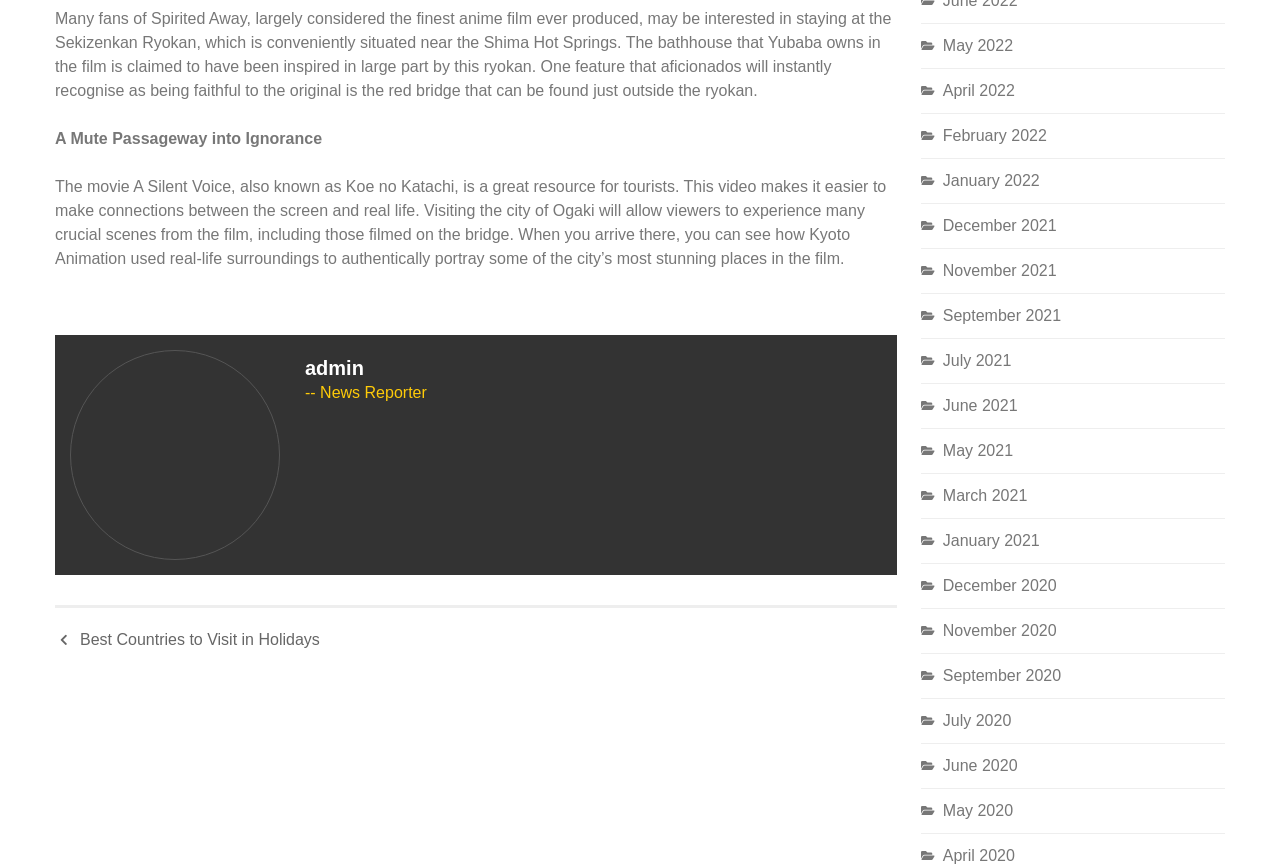Locate the bounding box coordinates of the segment that needs to be clicked to meet this instruction: "Go to admin page".

[0.238, 0.413, 0.284, 0.438]